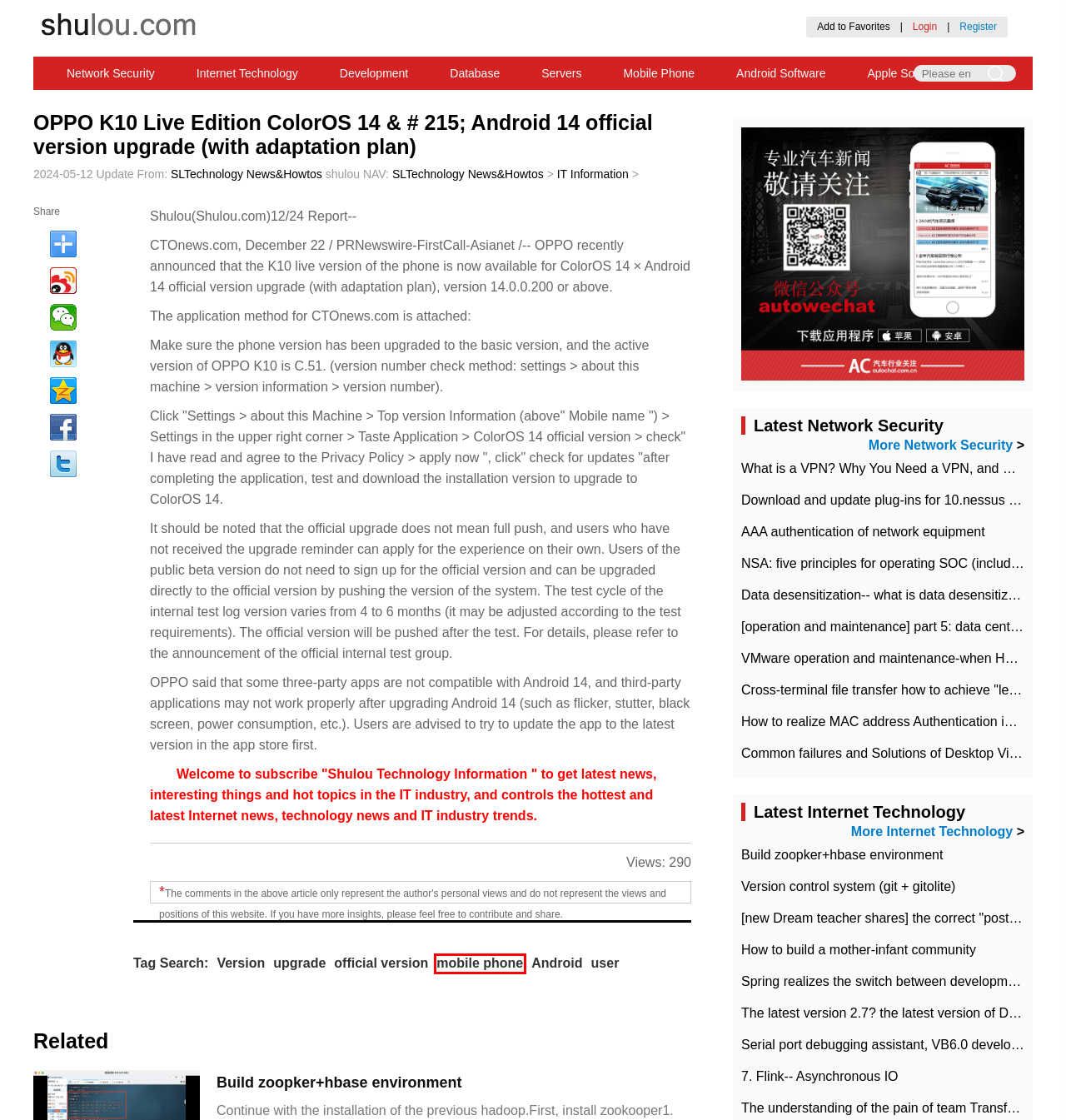Examine the screenshot of a webpage with a red rectangle bounding box. Select the most accurate webpage description that matches the new webpage after clicking the element within the bounding box. Here are the candidates:
A. Build zoopker+hbase environment 05/12 Update SLTechnology News&Howtos
B. Data desensitization-- what is data desensitization 05/12 Update SLTechnology News&Howtos
C. Serial port debugging assistant, VB6.0 development 05/12 Update SLTechnology News&Howtos
D. upgrade Learn more about upgrade, SLTechnology News&Howtos 05/12 Update
E. Version Learn more about Version, SLTechnology News&Howtos 05/12 Update
F. 7. Flink-- Asynchronous IO 05/12 Update SLTechnology News&Howtos
G. Common failures and Solutions of Desktop Video Files 05/12 Update SLTechnology News&Howtos
H. mobile phone Learn more about mobile phone, SLTechnology News&Howtos 05/12 Update

H